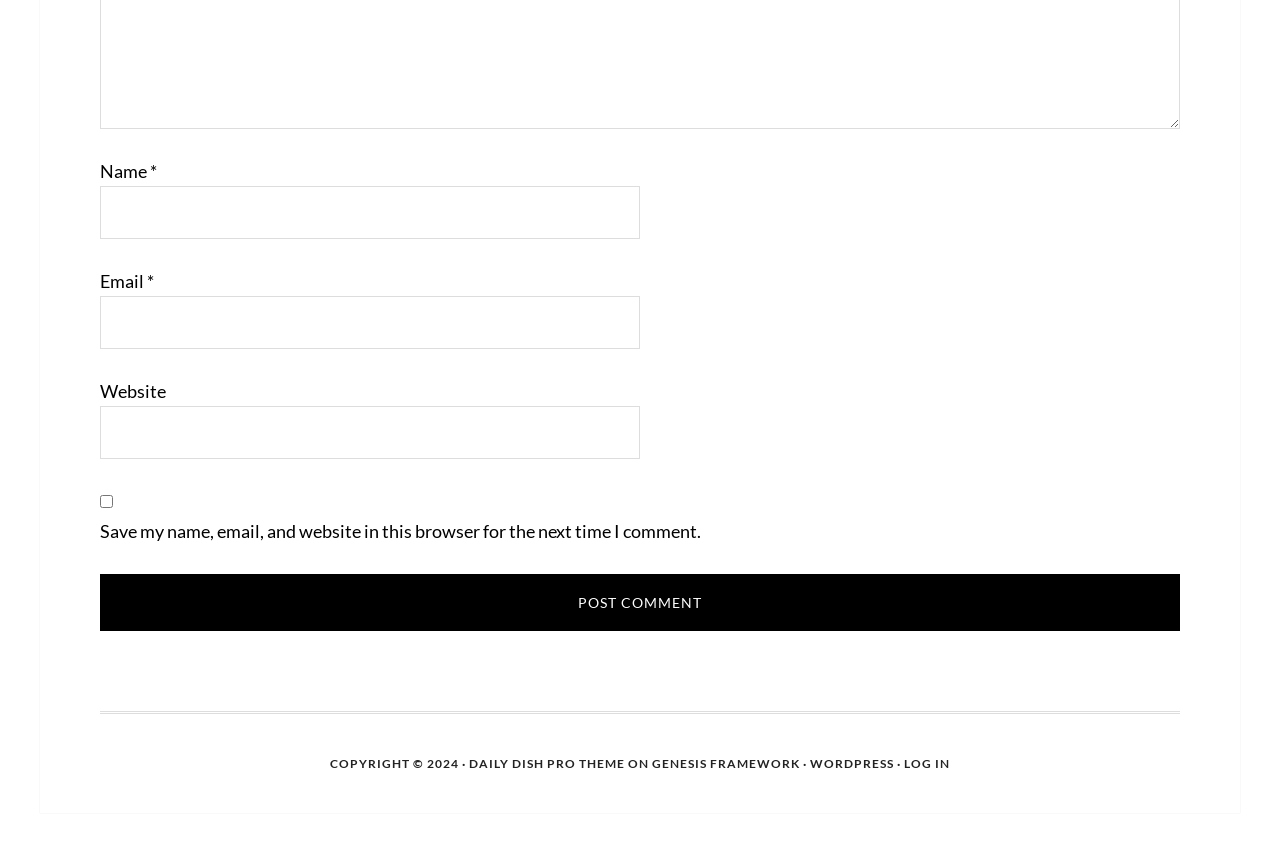Identify the bounding box coordinates of the clickable region necessary to fulfill the following instruction: "Input your email". The bounding box coordinates should be four float numbers between 0 and 1, i.e., [left, top, right, bottom].

[0.078, 0.347, 0.5, 0.409]